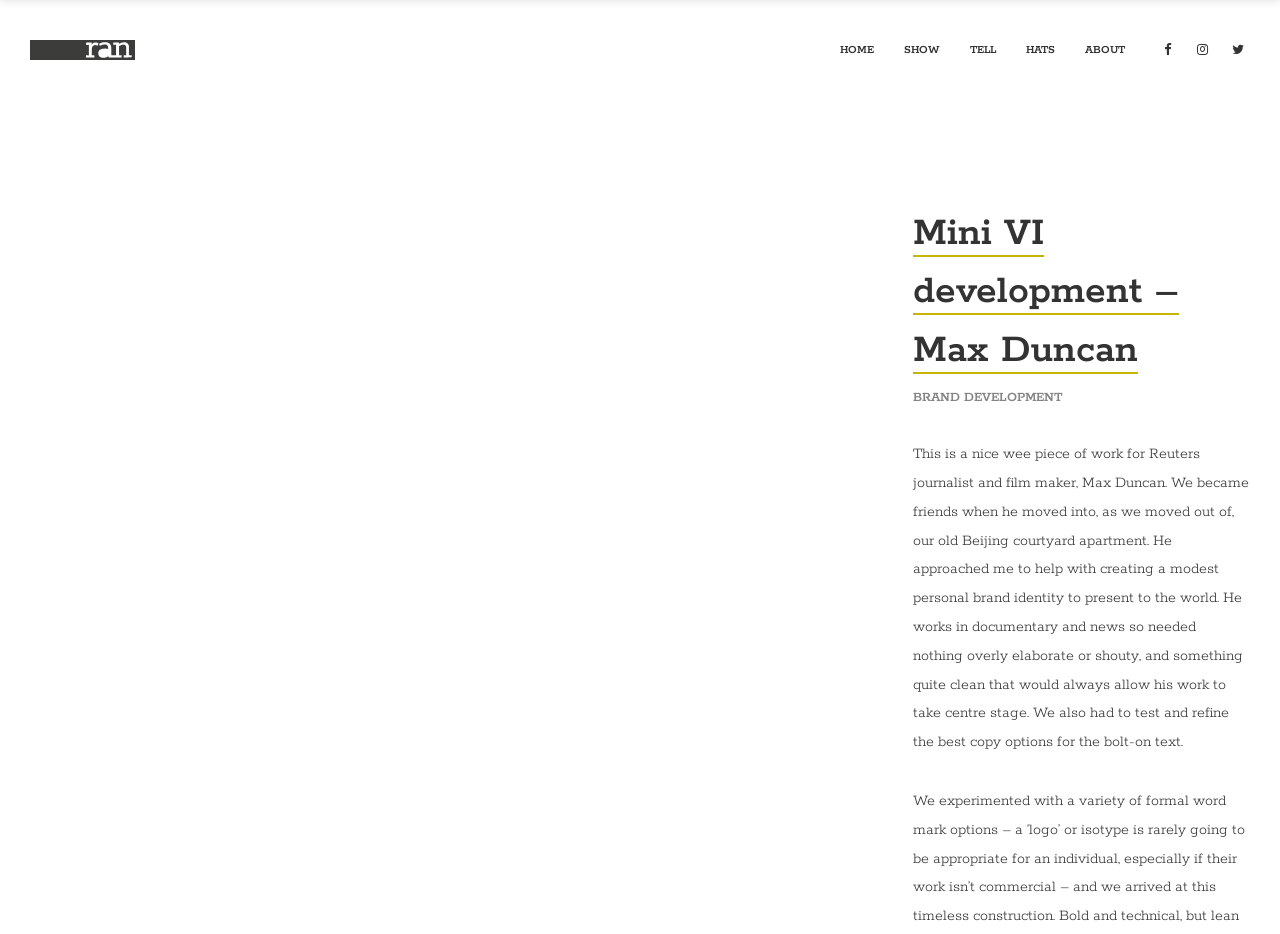Give a full account of the webpage's elements and their arrangement.

The webpage is about Max Duncan's personal brand development, specifically his Mini VI development project. At the top-left corner, there is a small logo figure with a link. Below it, there is a larger logo image with the text "MaxD_logotype". 

On the top navigation bar, there are five links: "HOME", "SHOW", "TELL", "HATS", and "ABOUT", aligned horizontally from left to right. To the right of these links, there are three more links represented by icons: a caret, a chart, and a circle.

The main content area is divided into two sections. The top section has a heading "Mini VI development – Max Duncan" and a link "BRAND DEVELOPMENT" below it. The bottom section contains a paragraph of text describing the project, which is about creating a personal brand identity for Max Duncan, a Reuters journalist and filmmaker. The text explains the design requirements and the process of refining the brand identity.